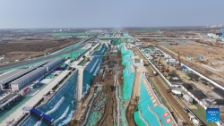Describe the scene depicted in the image with great detail.

This image captures a wide aerial view of a significant construction site related to new energy development in China, specifically highlighting the ongoing infrastructure improvements aimed at promoting high-quality development. The landscape is marked by extensive green and blue areas that may represent water management systems or renewable energy facilities, indicative of China's commitment to environmentally sustainable practices. Vehicles and construction equipment are visible, suggesting active work and development in the area. This initiative aligns with broader governmental policies focusing on industrial transformation, urban-rural coordination, and fostering a green economy, as emphasized by officials in recent statements.